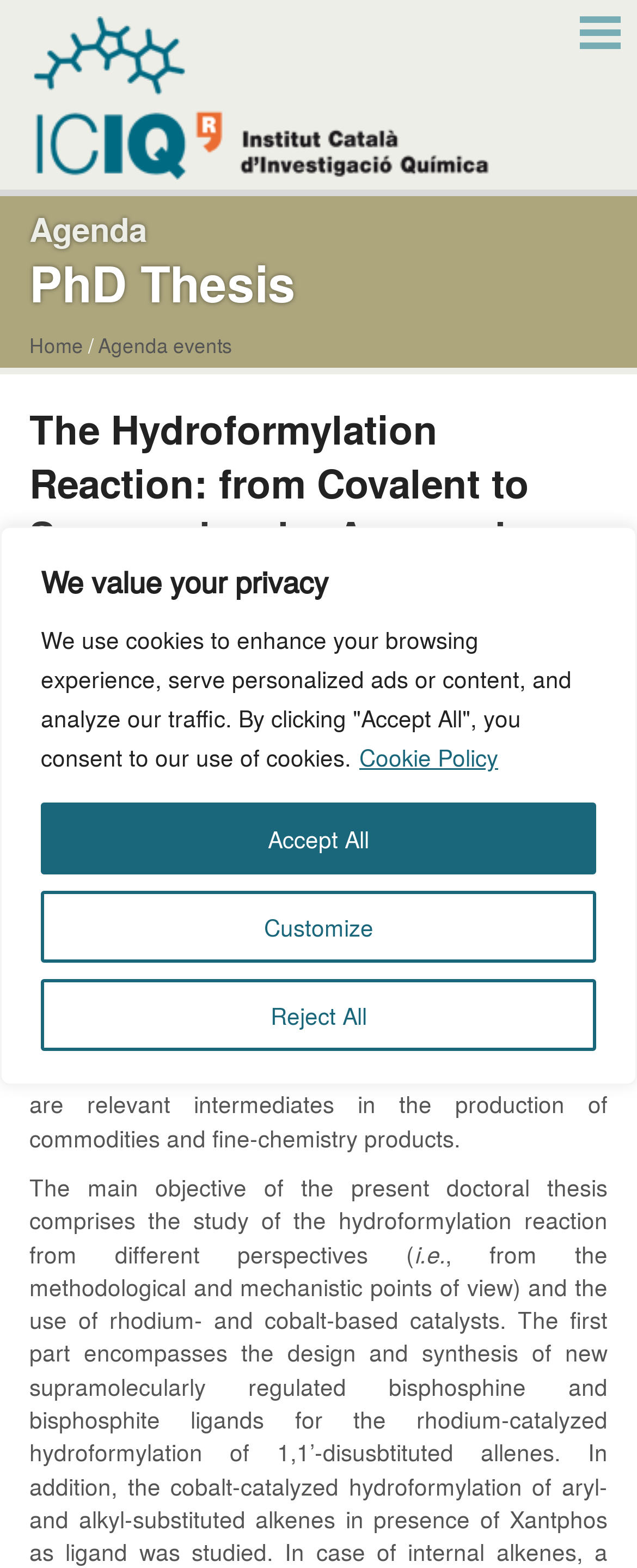Bounding box coordinates are specified in the format (top-left x, top-left y, bottom-right x, bottom-right y). All values are floating point numbers bounded between 0 and 1. Please provide the bounding box coordinate of the region this sentence describes: Add to Calendar

[0.046, 0.498, 0.346, 0.526]